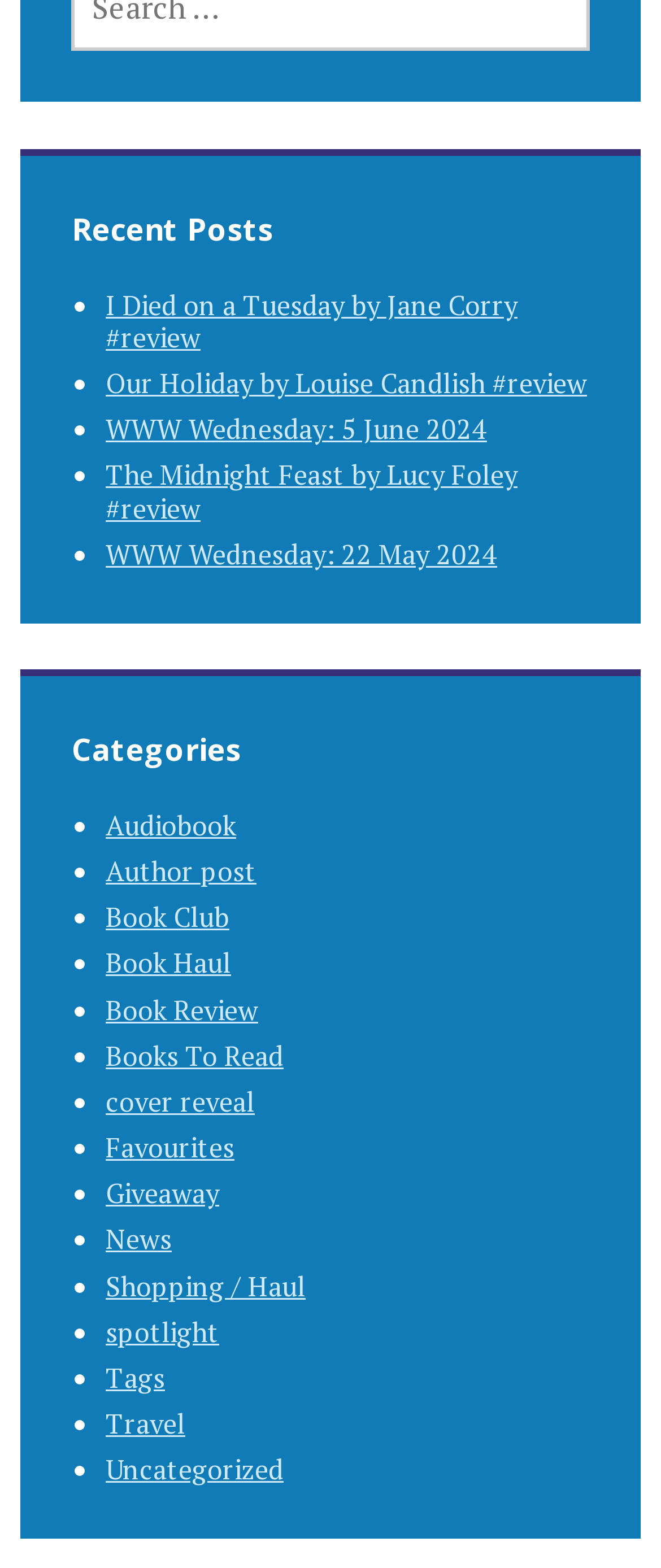Provide a one-word or short-phrase response to the question:
What is the second post about?

Our Holiday by Louise Candlish #review